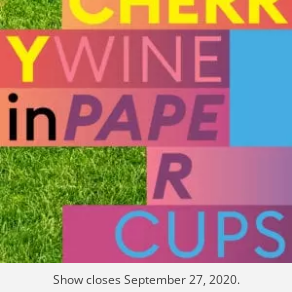Offer a detailed caption for the image presented.

The image features a vibrant and colorful promotional graphic for the production titled "Cherry Wine in Paper Cups." The title is prominently displayed in bold, overlapping typography, using a mix of bright colors that draw attention. Each word is artistically arranged, creating a playful and engaging visual appeal. Beneath the title, there is a clear message indicating that the show closed on September 27, 2020. The background appears to feature a patch of grass, adding a natural element that complements the outdoor setting of the performance, which took place at Library Square in Salt Lake City. This visual encapsulates the essence of a creative and socially distanced theatrical experience, inviting audiences to reflect on their interactions and relationships within a whimsical context.